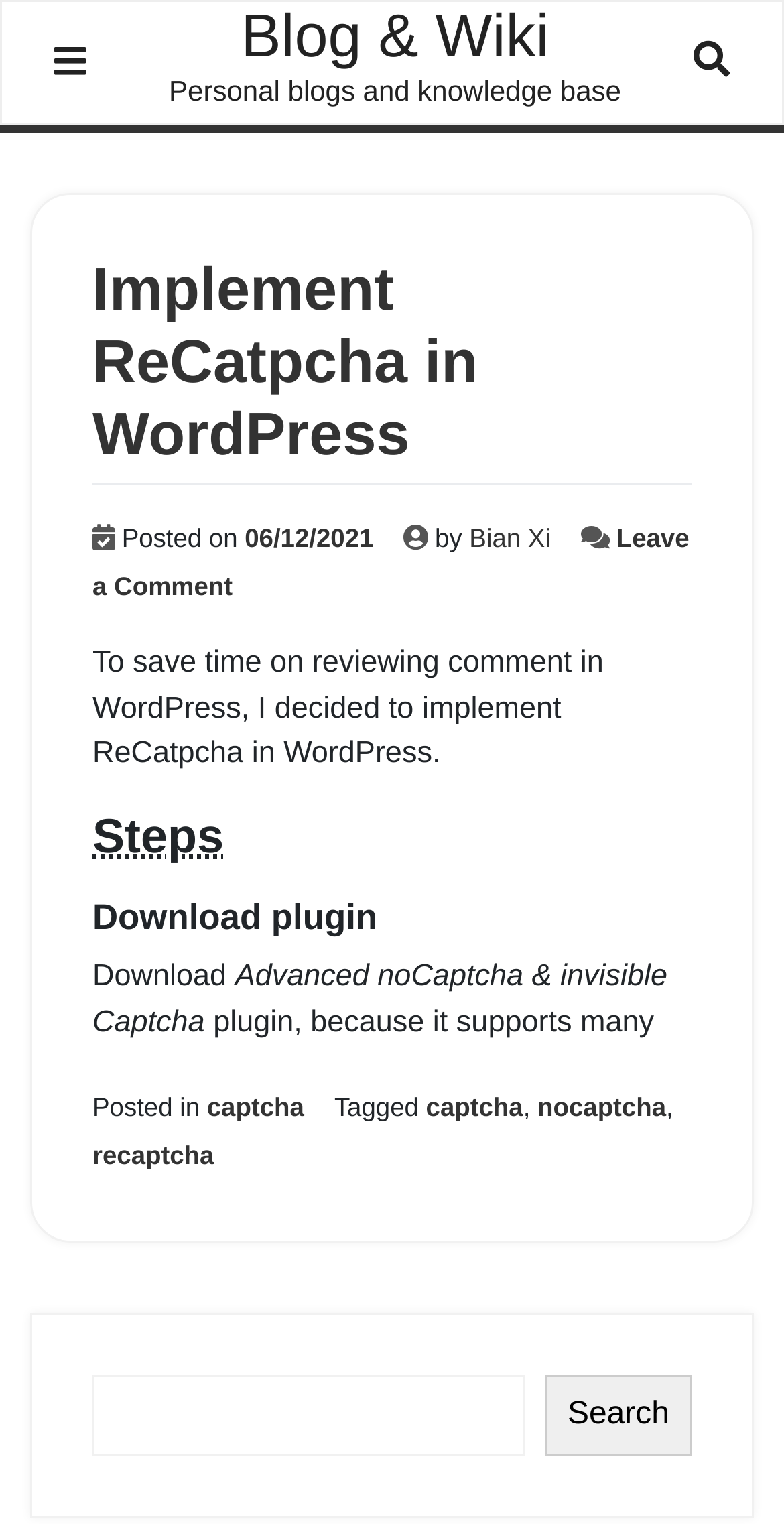Determine the bounding box coordinates of the target area to click to execute the following instruction: "Visit the link 'captcha'."

[0.264, 0.716, 0.388, 0.736]